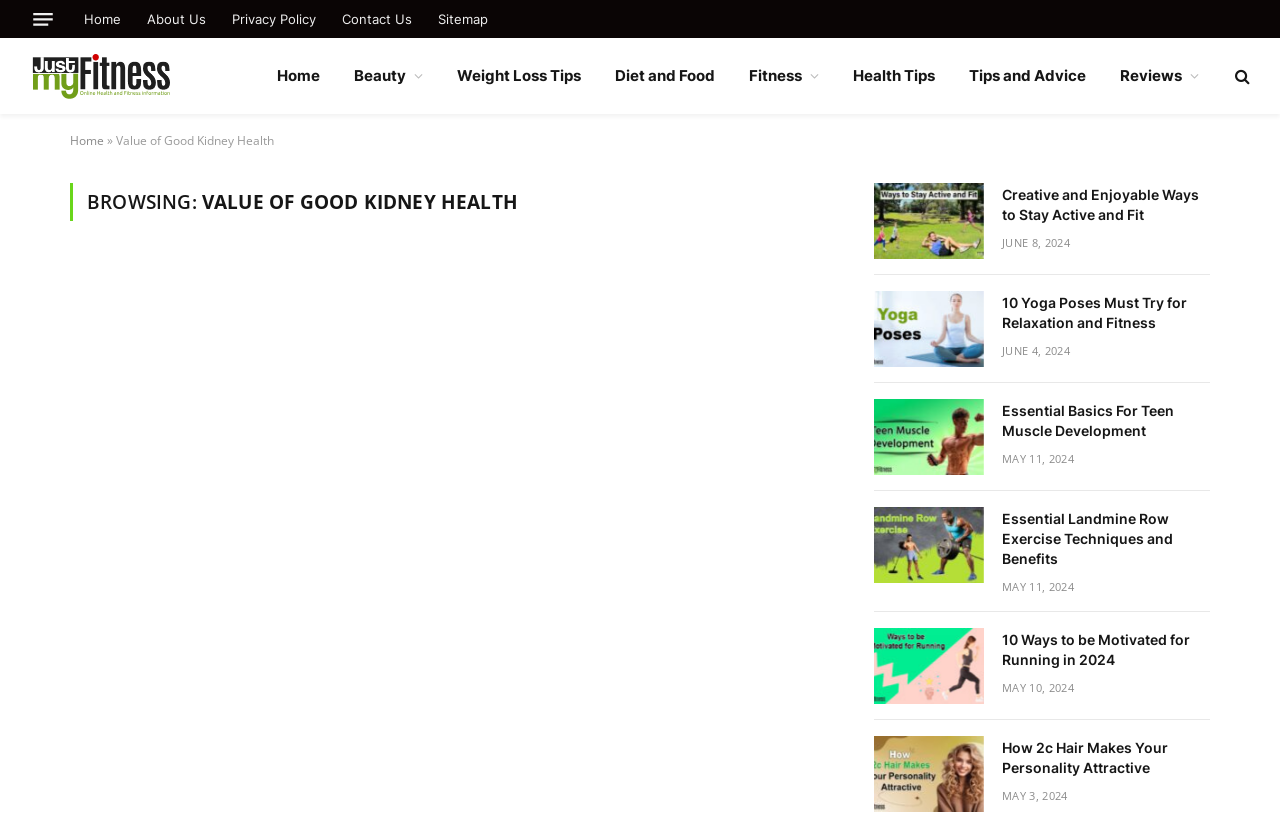Kindly provide the bounding box coordinates of the section you need to click on to fulfill the given instruction: "Go to 'Home' page".

[0.055, 0.0, 0.105, 0.047]